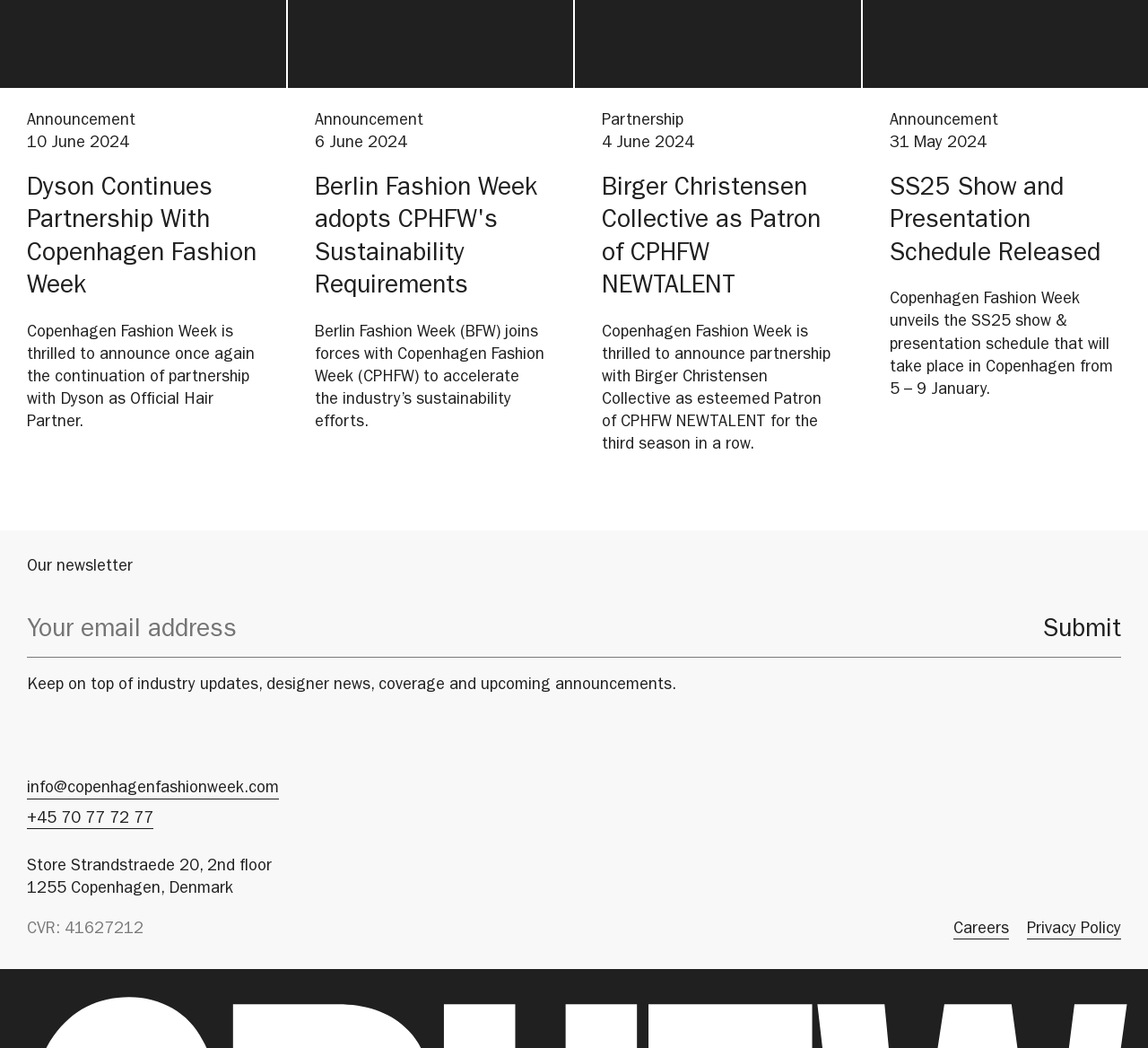Please reply with a single word or brief phrase to the question: 
What is the purpose of the textbox?

To subscribe to the newsletter